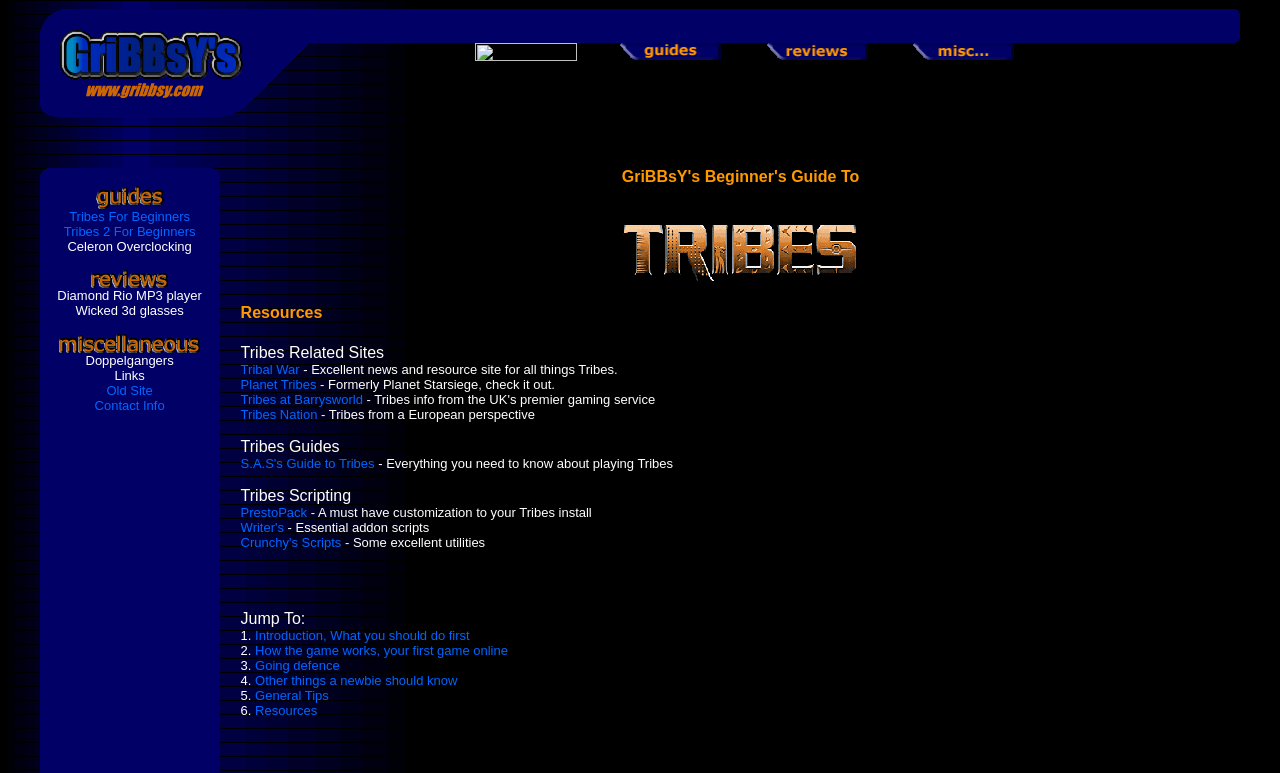Identify the bounding box coordinates for the element you need to click to achieve the following task: "Click the link 'Old Site'". Provide the bounding box coordinates as four float numbers between 0 and 1, in the form [left, top, right, bottom].

[0.083, 0.495, 0.119, 0.515]